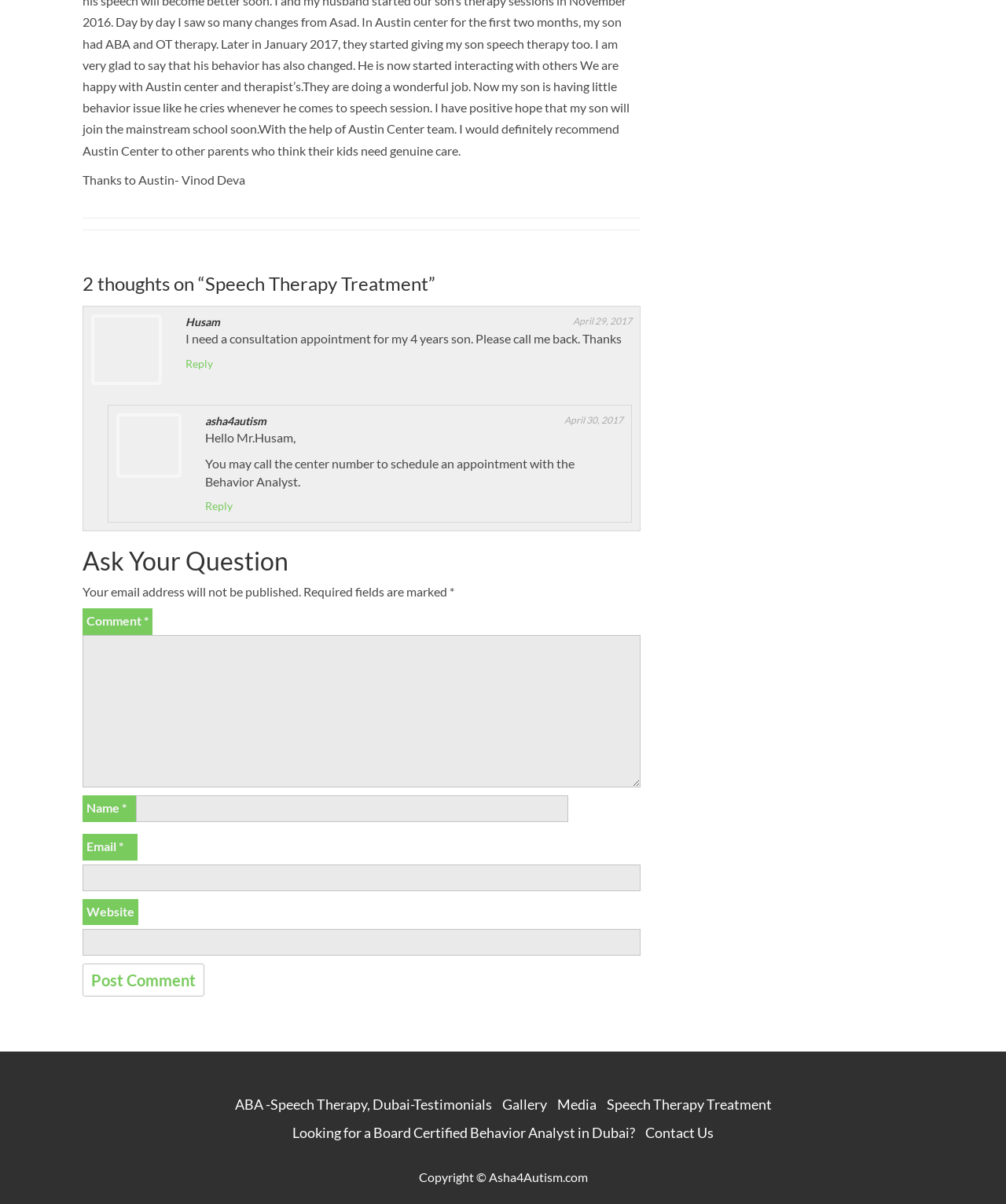Please specify the bounding box coordinates of the clickable region to carry out the following instruction: "Visit the testimonials page". The coordinates should be four float numbers between 0 and 1, in the format [left, top, right, bottom].

[0.233, 0.91, 0.489, 0.924]